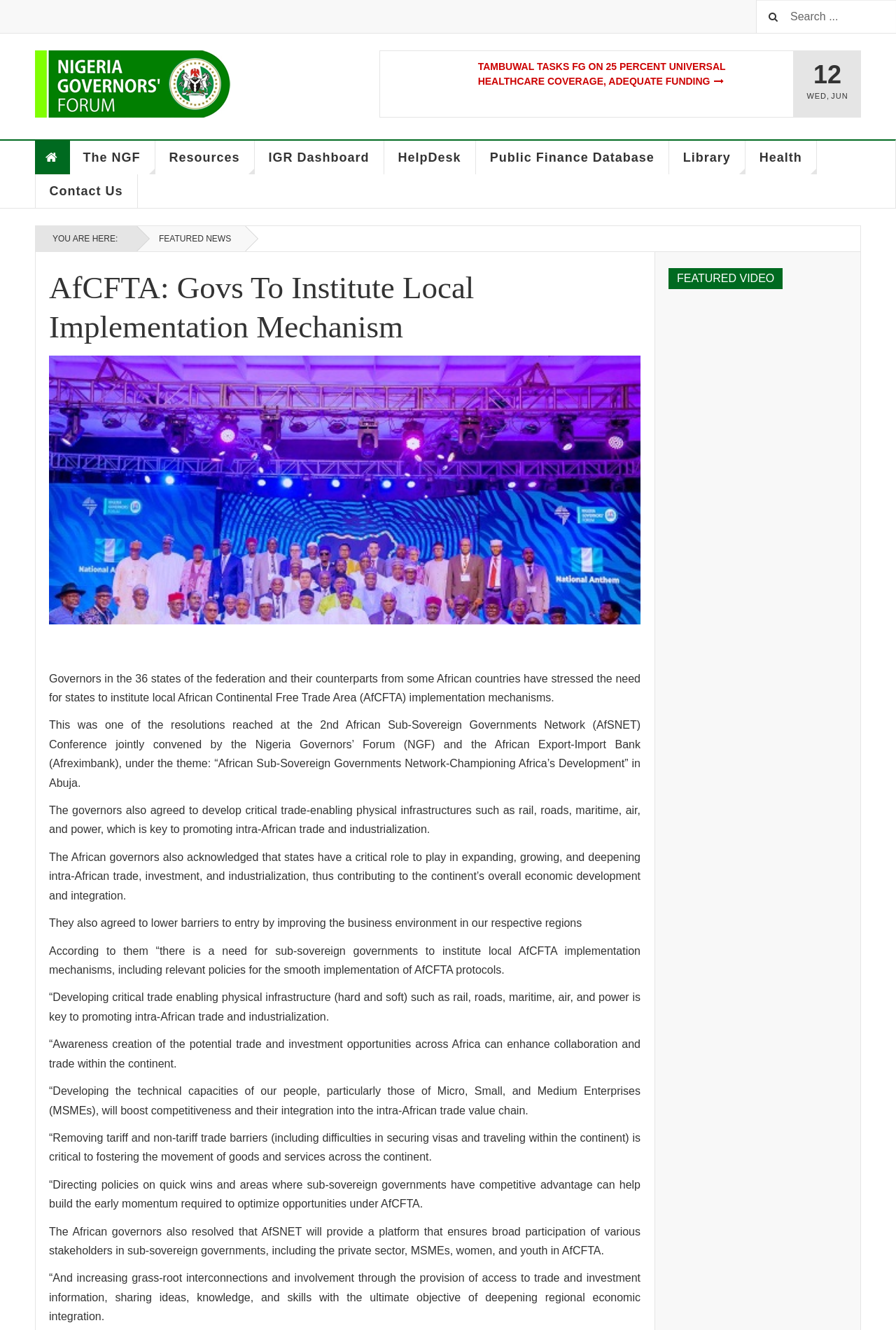What is the theme of the 2nd African Sub-Sovereign Governments Network Conference?
Provide a one-word or short-phrase answer based on the image.

African Sub-Sovereign Governments Network-Championing Africa’s Development